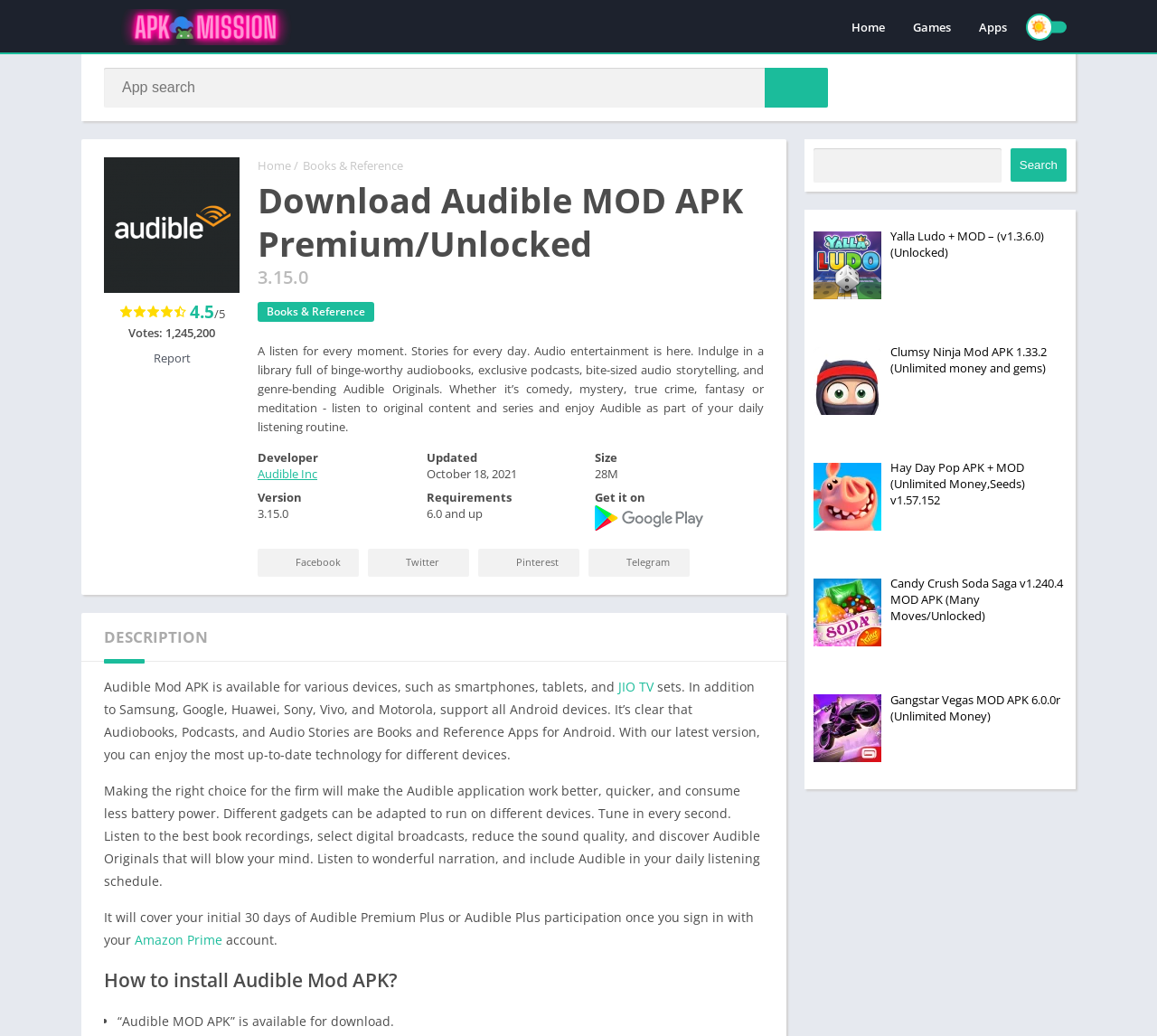Locate the bounding box coordinates of the area where you should click to accomplish the instruction: "Search for an app".

[0.09, 0.065, 0.716, 0.104]